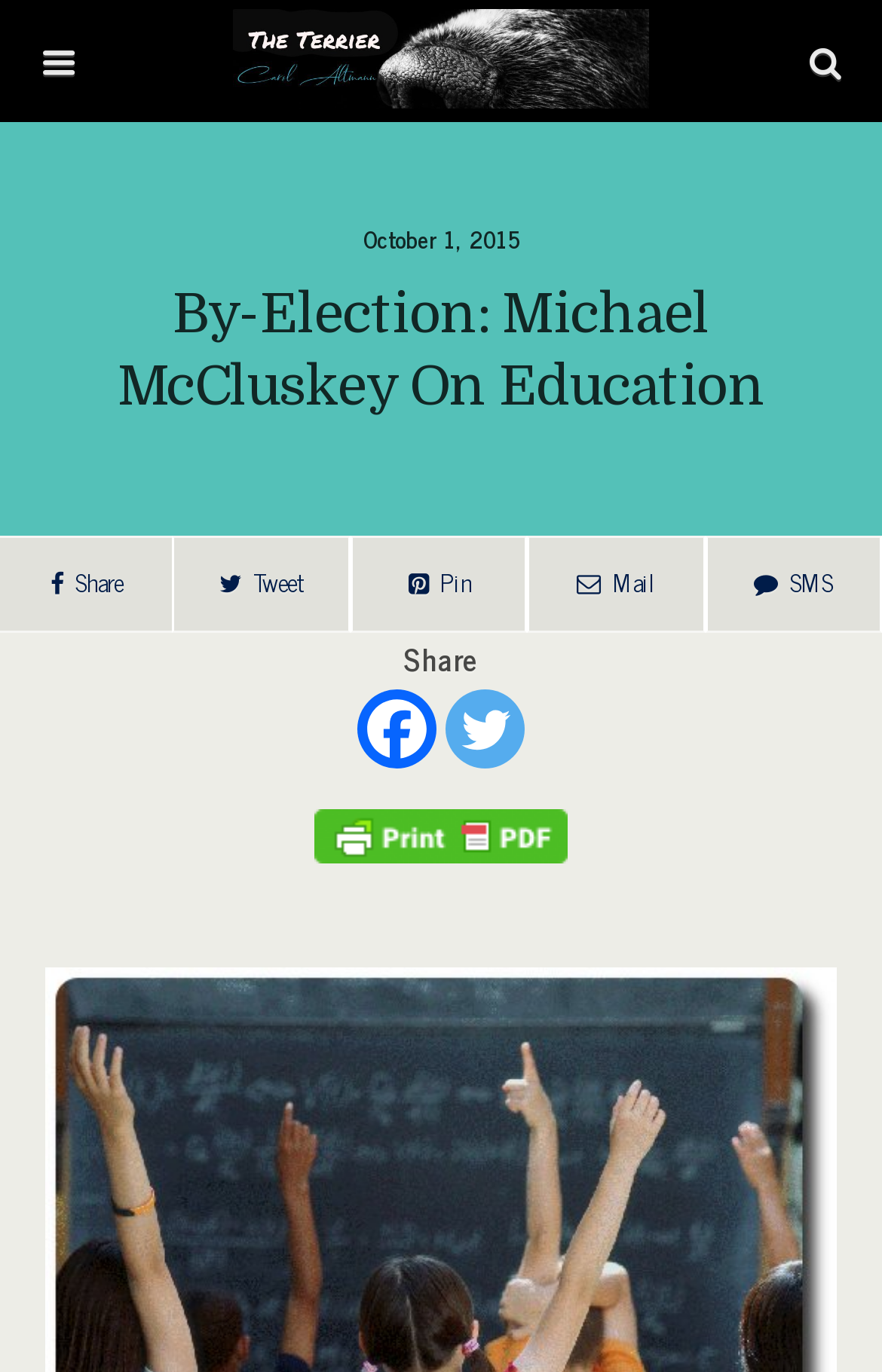Given the description "name="s" placeholder="Search this website…"", provide the bounding box coordinates of the corresponding UI element.

[0.074, 0.097, 0.777, 0.14]